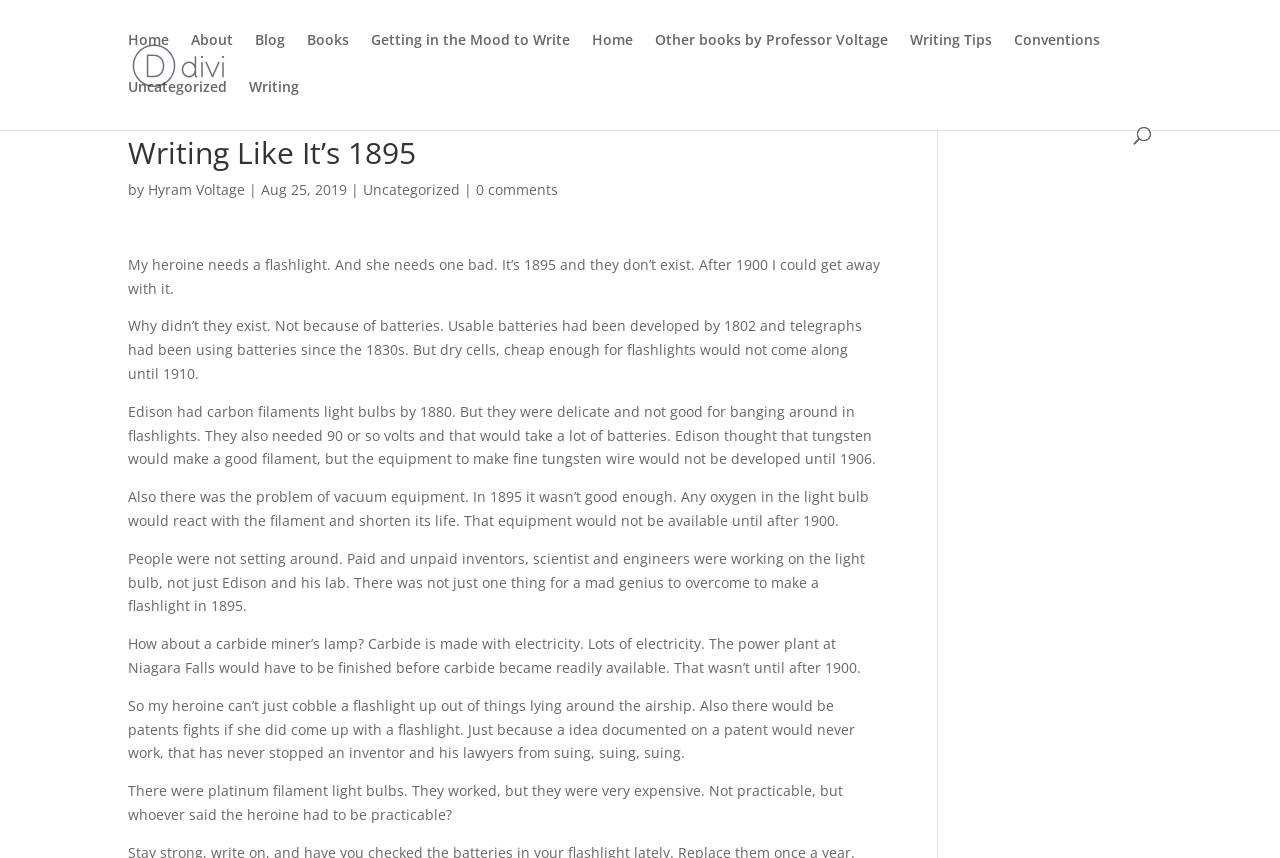Please provide the bounding box coordinate of the region that matches the element description: Hyram Voltage. Coordinates should be in the format (top-left x, top-left y, bottom-right x, bottom-right y) and all values should be between 0 and 1.

[0.116, 0.21, 0.191, 0.232]